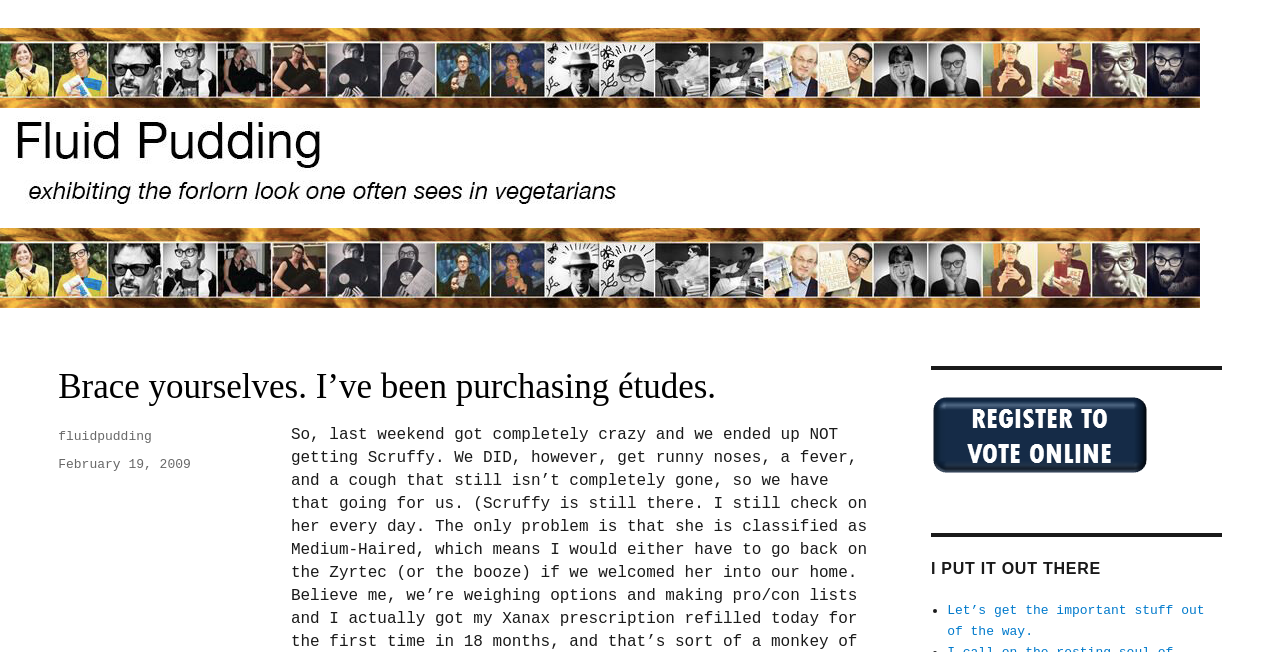What is the second link in the footer section?
Provide an in-depth and detailed answer to the question.

I found the answer by looking at the footer section of the webpage, where it says 'Posted on' followed by a link to 'February 19, 2009'. This suggests that the second link in the footer section is the date of the post.